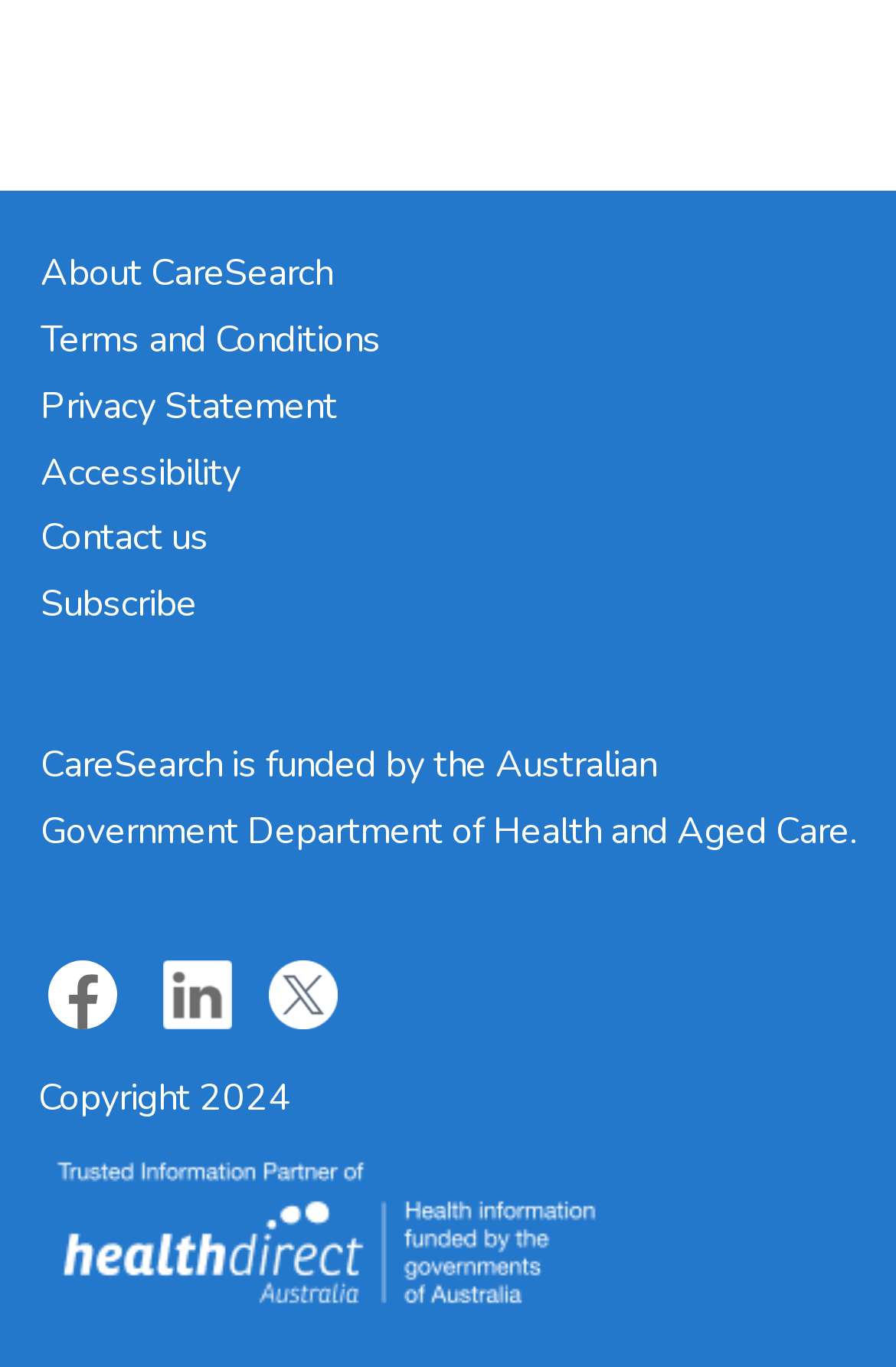How many social media links are there?
Refer to the image and answer the question using a single word or phrase.

3